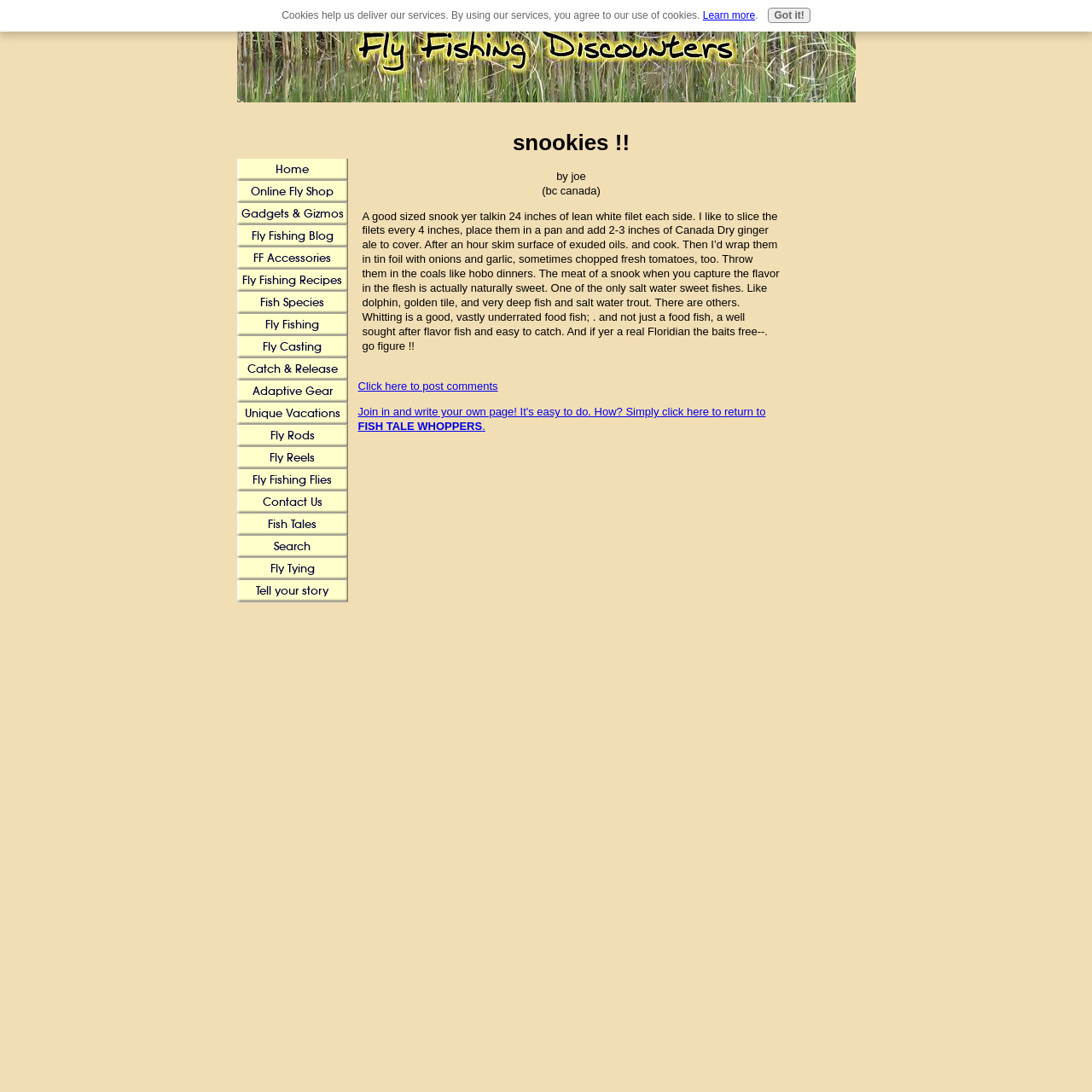Given the content of the image, can you provide a detailed answer to the question?
How often does the author slice the filets?

According to the text, the author slices the filets every 4 inches, as mentioned in the sentence 'I like to slice the filets every 4 inches, place them in a pan and add...'